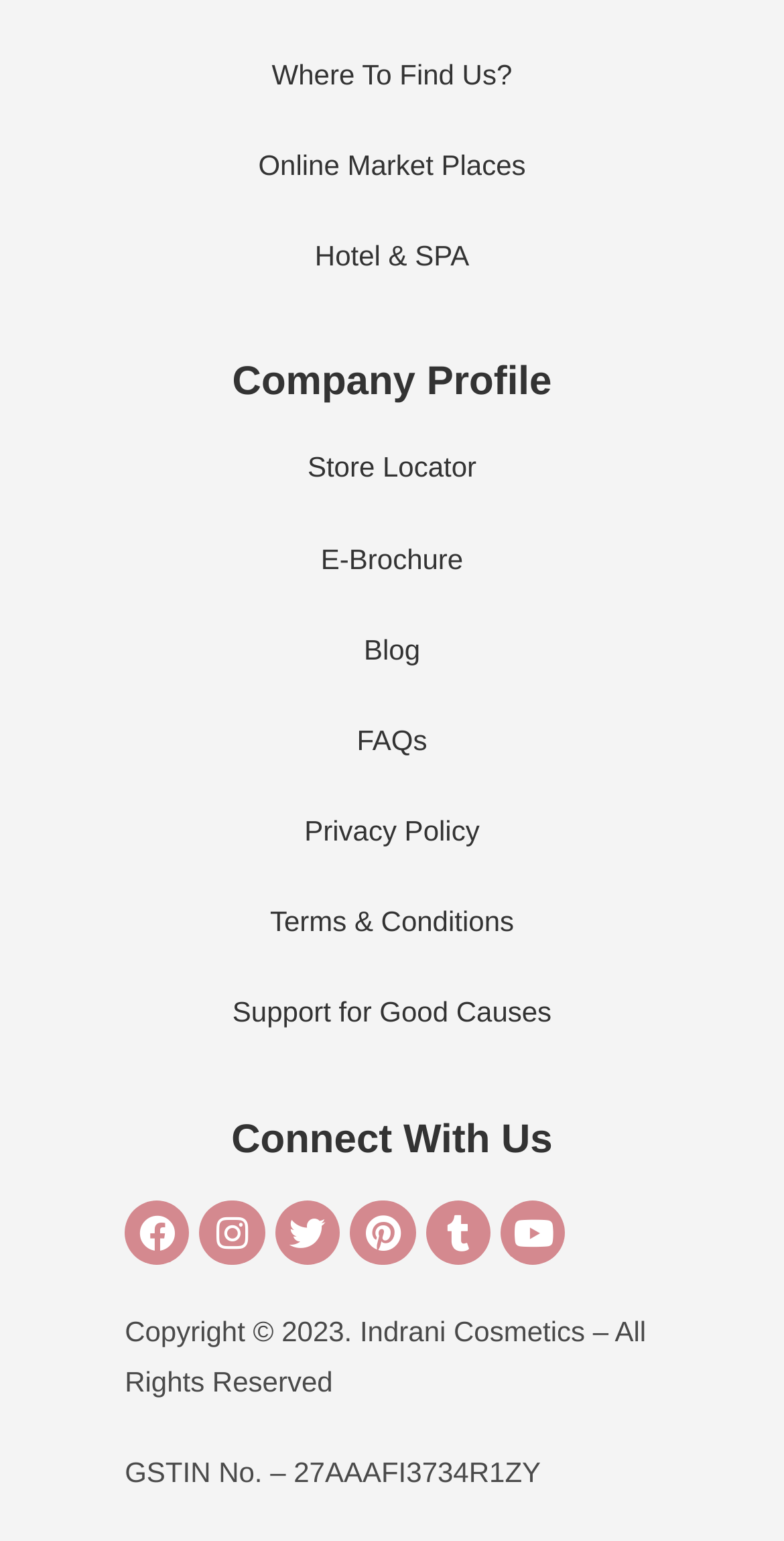Determine the bounding box coordinates of the area to click in order to meet this instruction: "Follow on Facebook".

[0.159, 0.779, 0.242, 0.821]